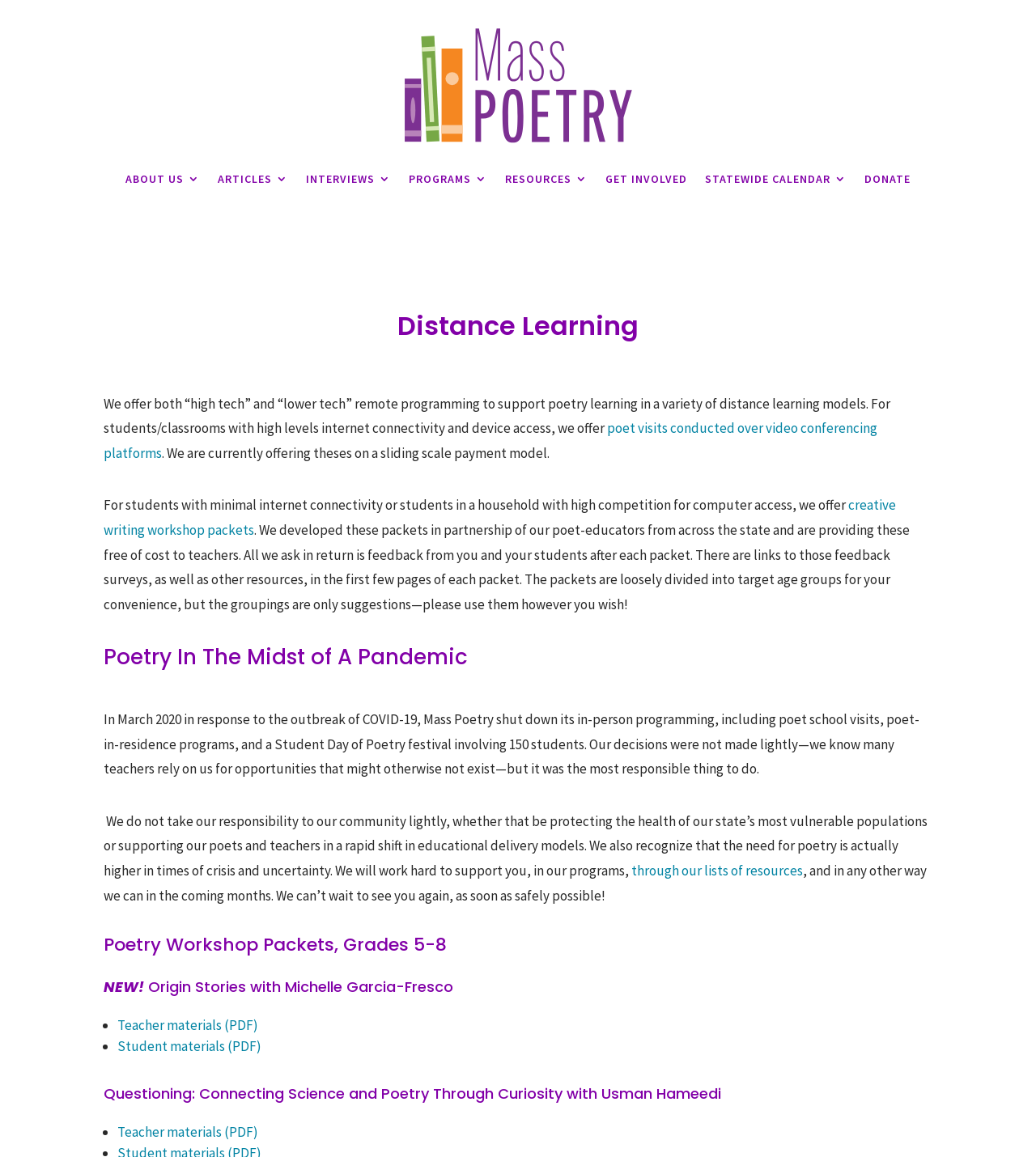What is the format of the teacher materials?
Look at the screenshot and provide an in-depth answer.

The teacher materials for the poetry workshop packets are available in PDF format, as indicated by the links on the webpage.